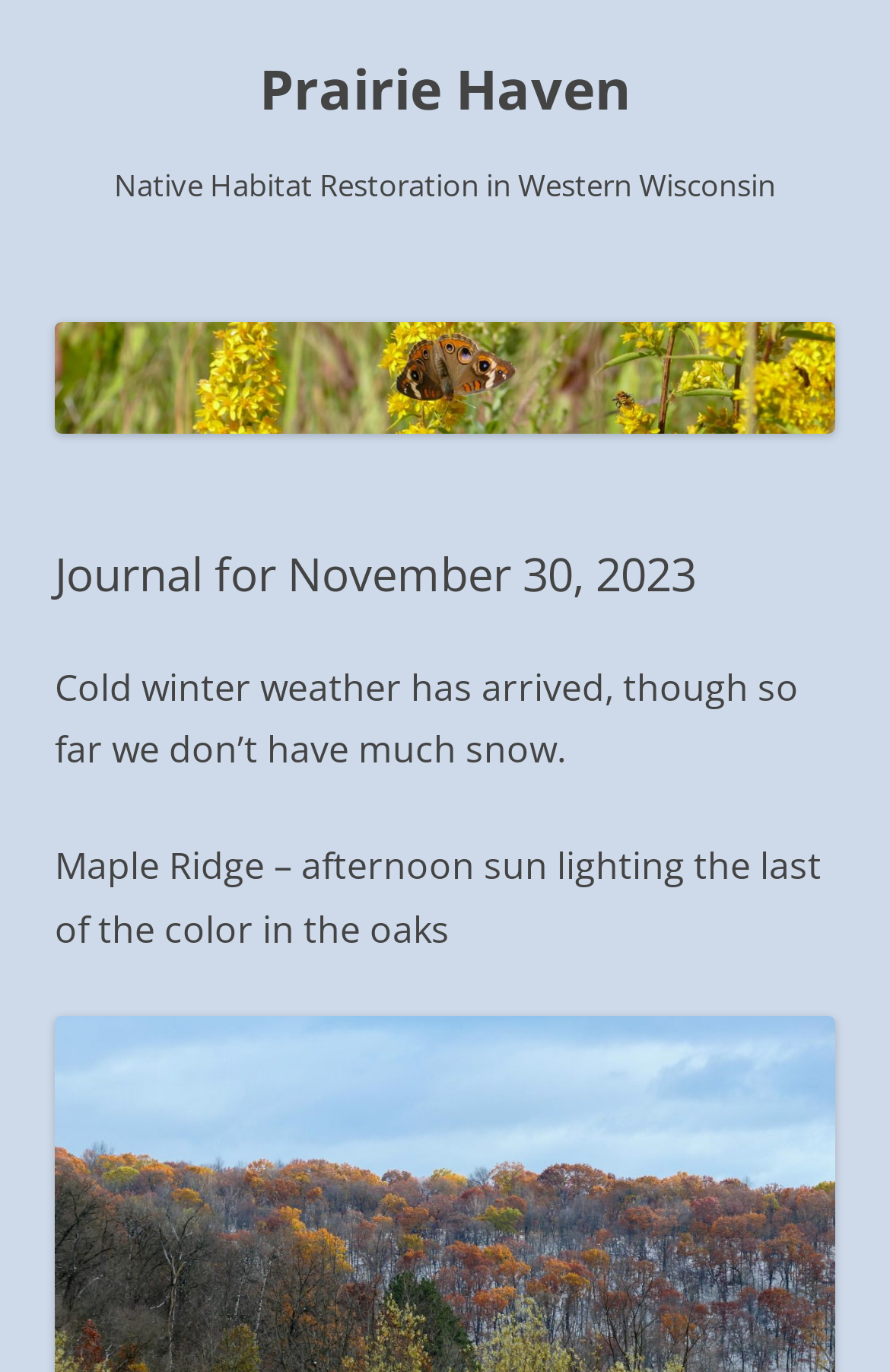Find the bounding box coordinates corresponding to the UI element with the description: "parent_node: Prairie Haven". The coordinates should be formatted as [left, top, right, bottom], with values as floats between 0 and 1.

[0.062, 0.29, 0.938, 0.322]